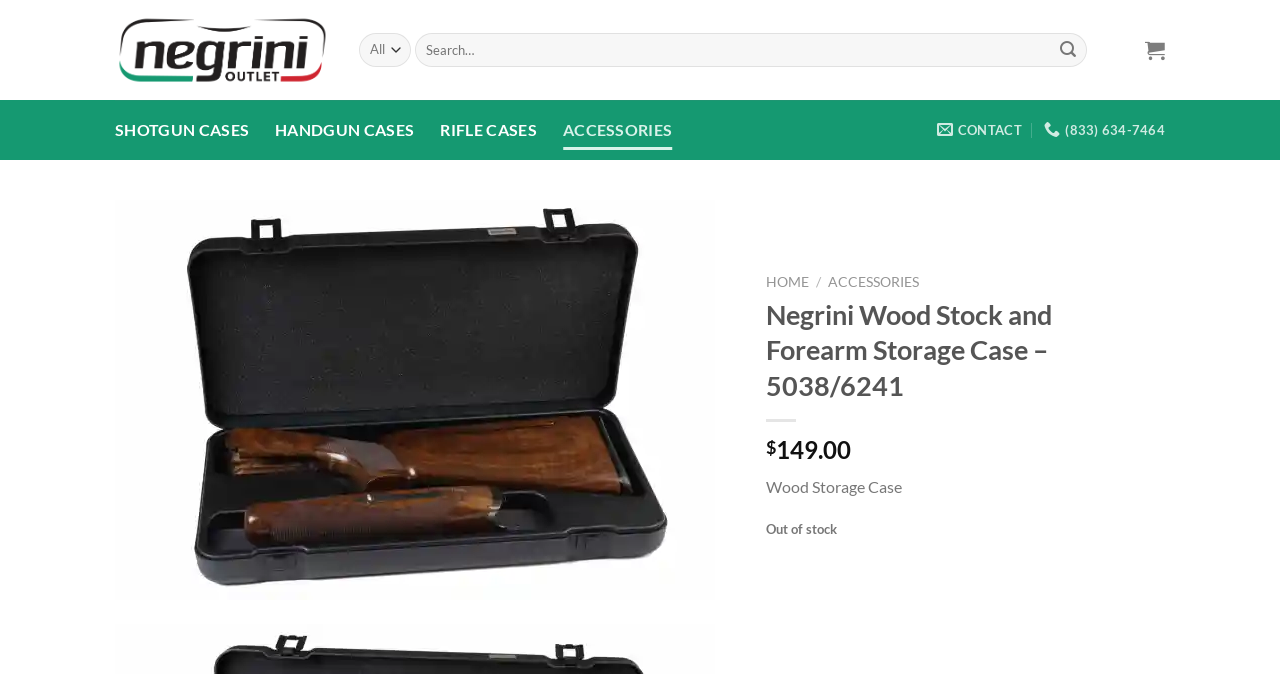Identify the bounding box coordinates of the region I need to click to complete this instruction: "Contact us".

[0.732, 0.163, 0.798, 0.223]